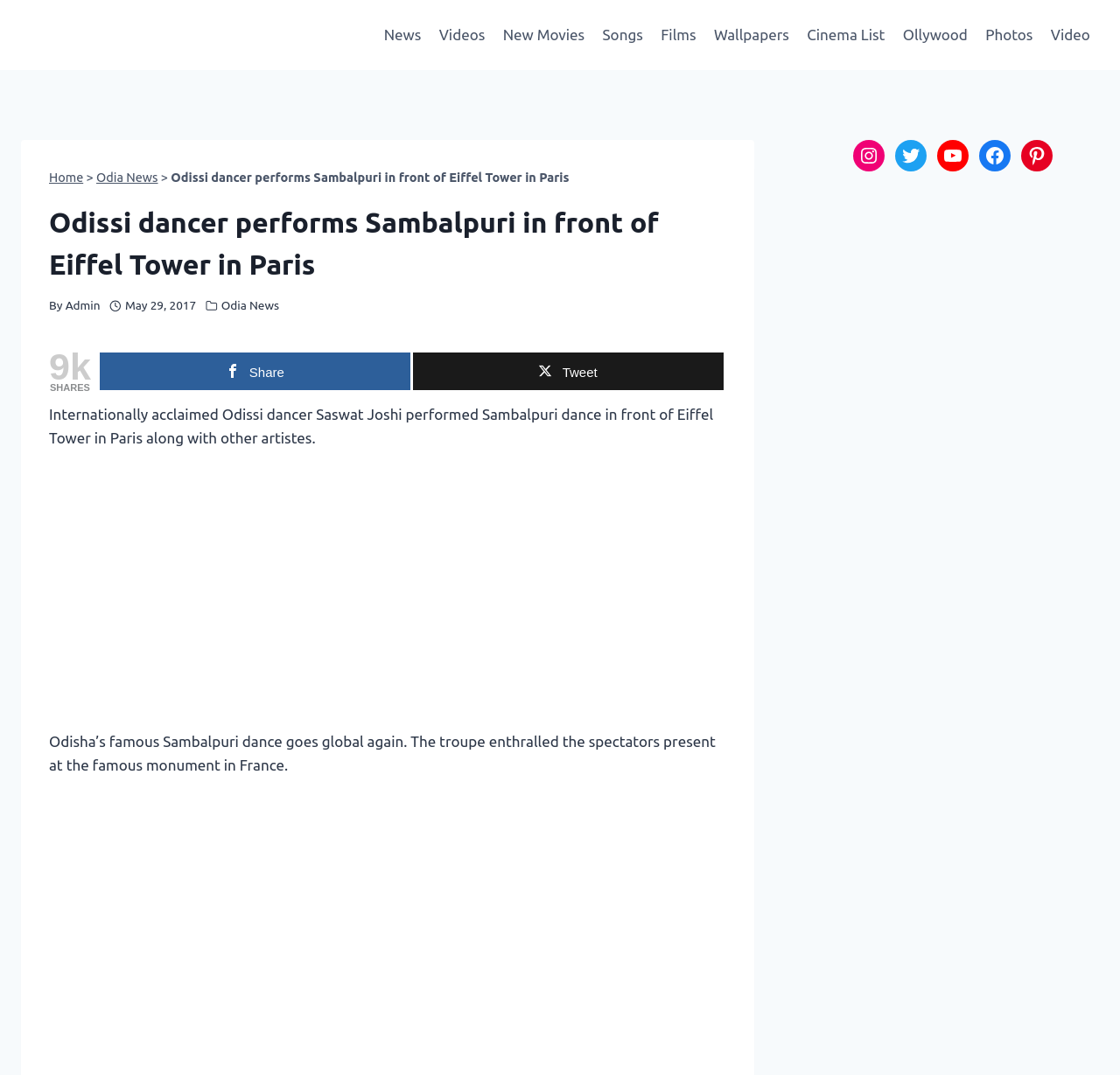How many shares does the article have?
Please ensure your answer is as detailed and informative as possible.

The number of shares of the article is displayed as 9k, which means the article has been shared 9,000 times.